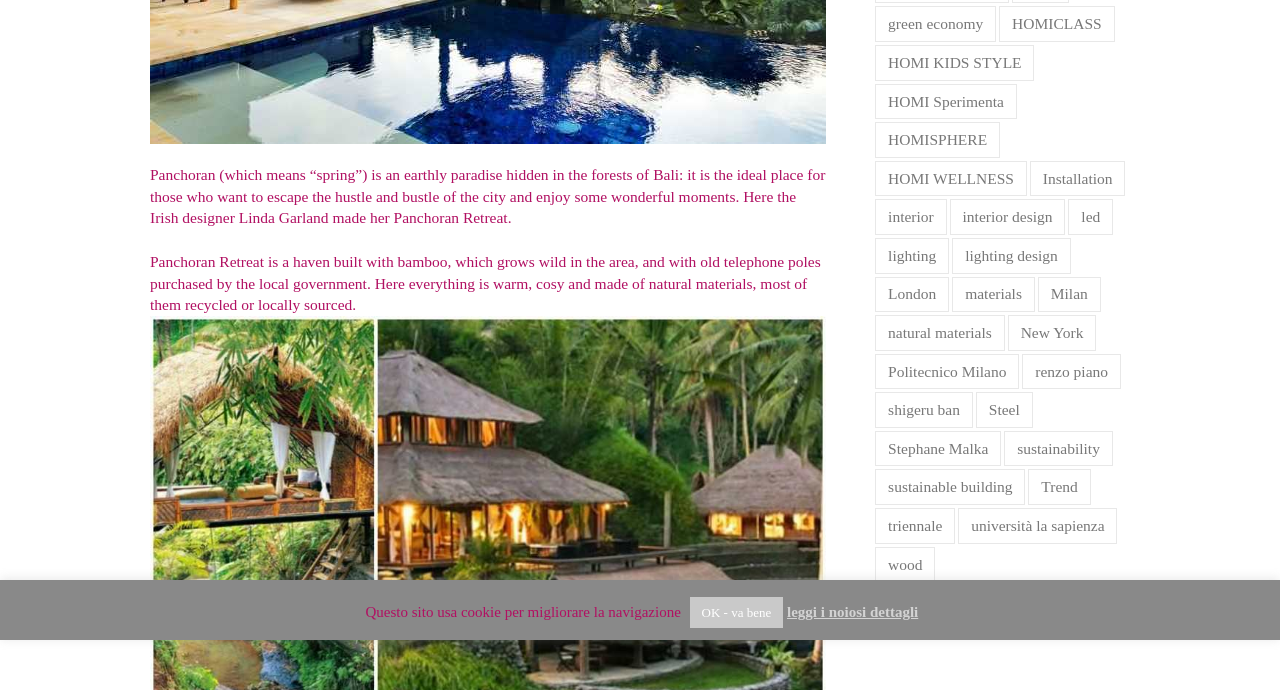Please specify the bounding box coordinates in the format (top-left x, top-left y, bottom-right x, bottom-right y), with all values as floating point numbers between 0 and 1. Identify the bounding box of the UI element described by: HOMICLASS

[0.781, 0.009, 0.871, 0.061]